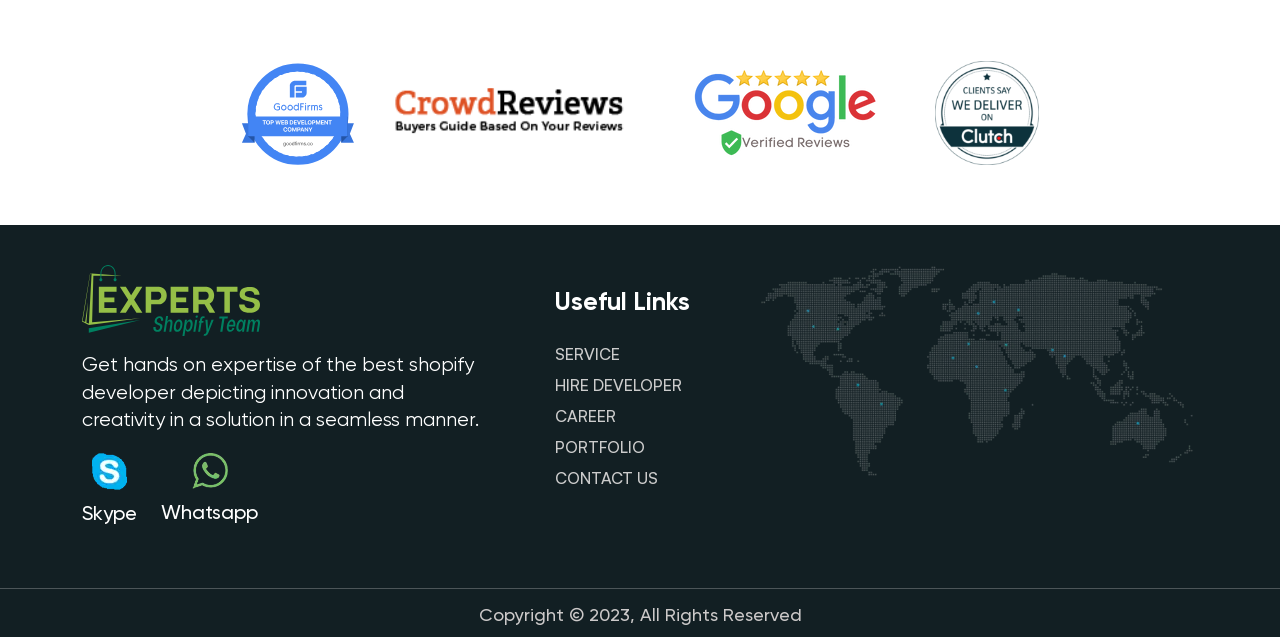Determine the bounding box of the UI element mentioned here: "Hire Developer". The coordinates must be in the format [left, top, right, bottom] with values ranging from 0 to 1.

[0.434, 0.582, 0.573, 0.63]